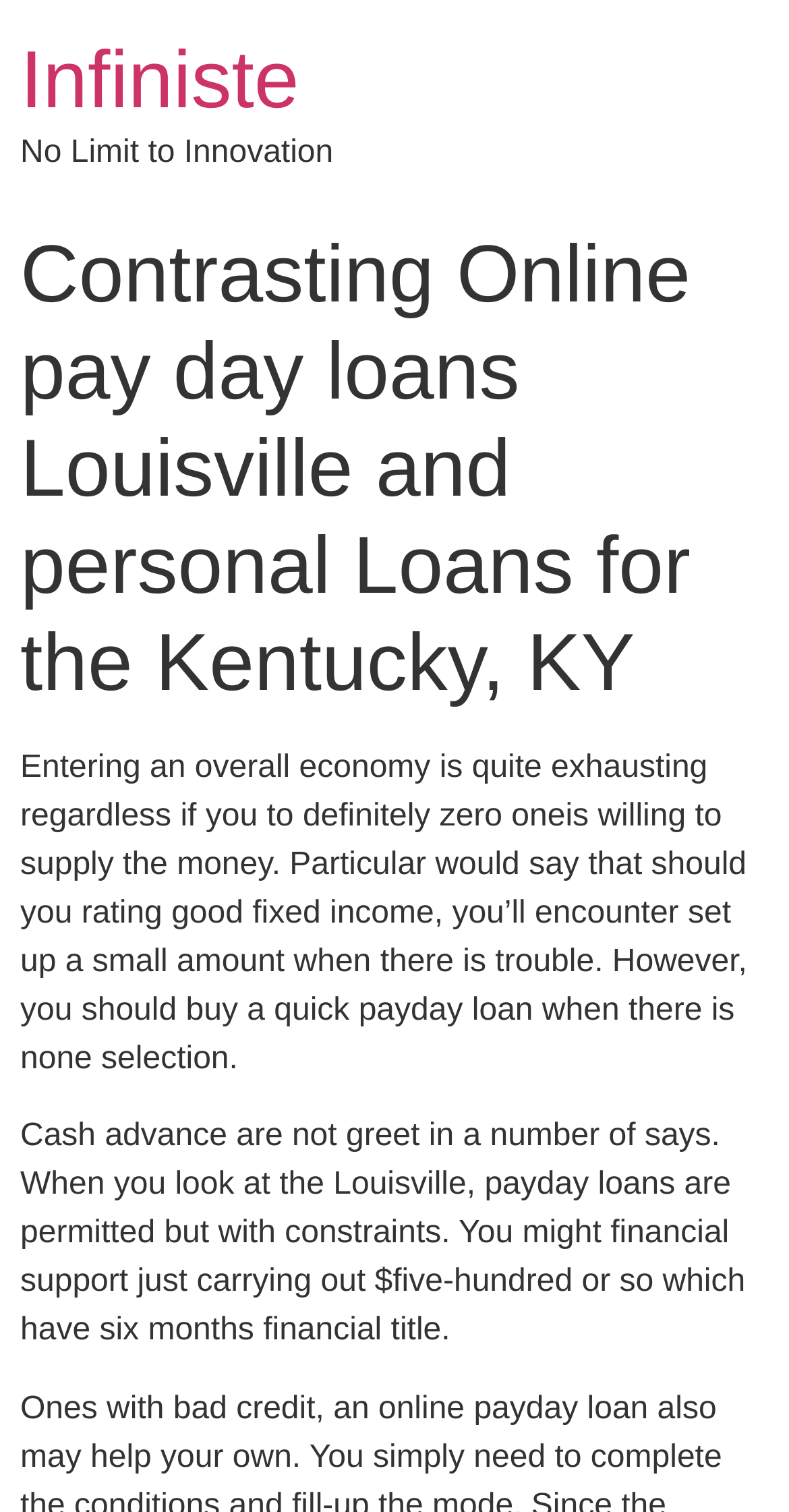Based on the image, give a detailed response to the question: What is the financial situation being described?

The webpage describes a situation where someone is struggling financially, stating that 'entering an overall economy is quite exhausting regardless if you to definitely zero oneis willing to supply the money', implying economic hardship.